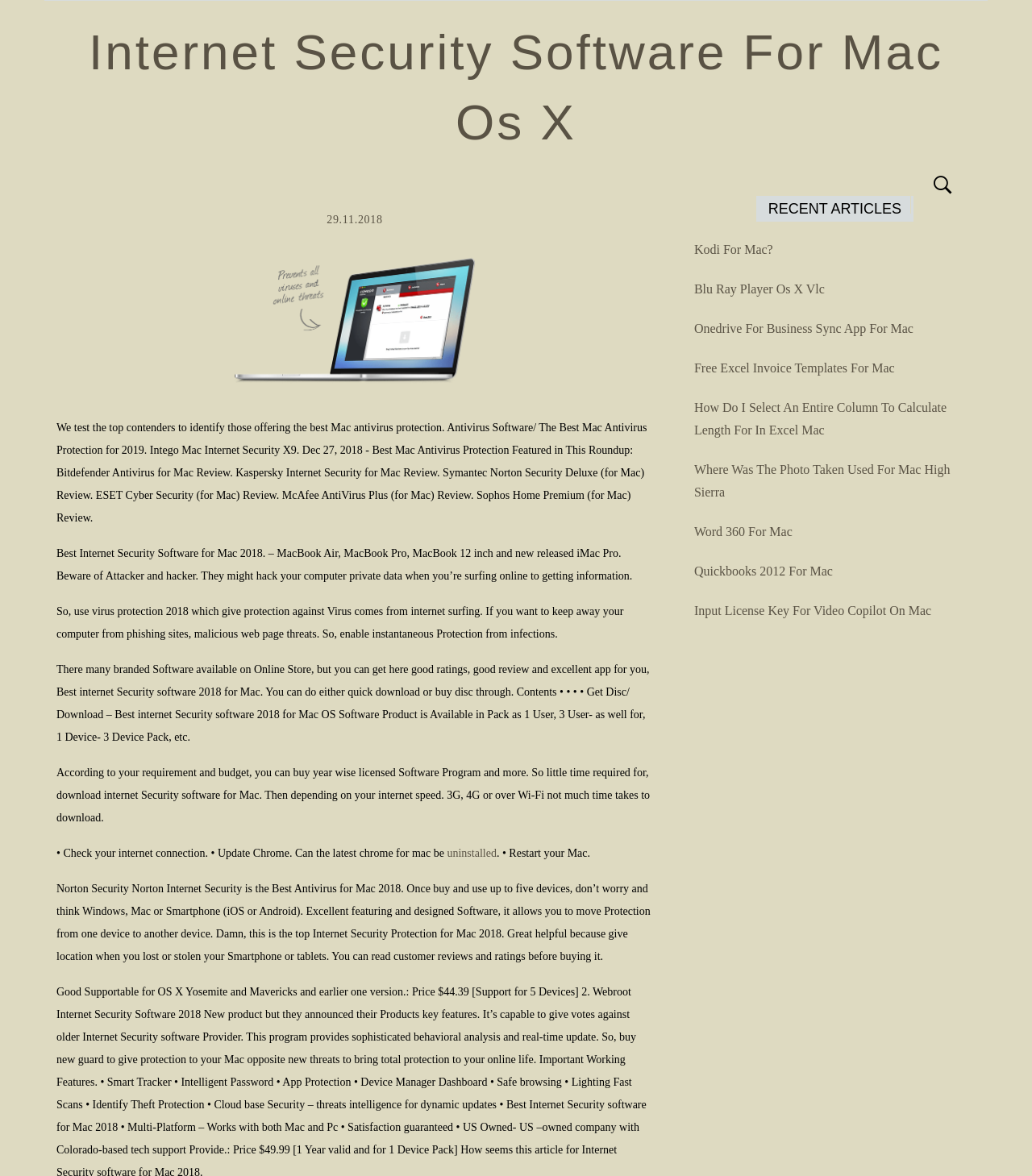Provide a brief response to the question below using one word or phrase:
How many devices can Norton Internet Security protect?

up to five